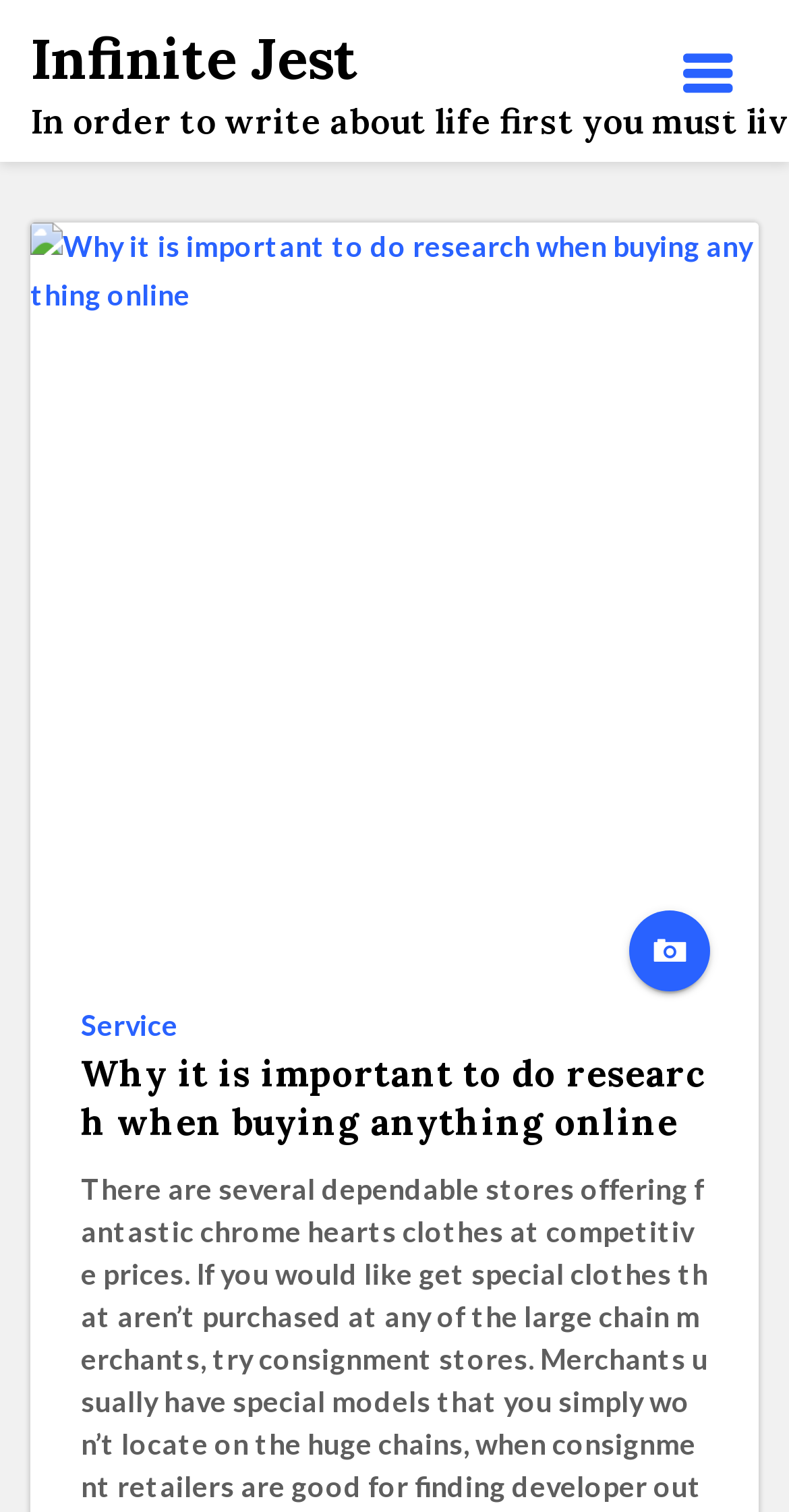Kindly respond to the following question with a single word or a brief phrase: 
Is the button expanded?

False